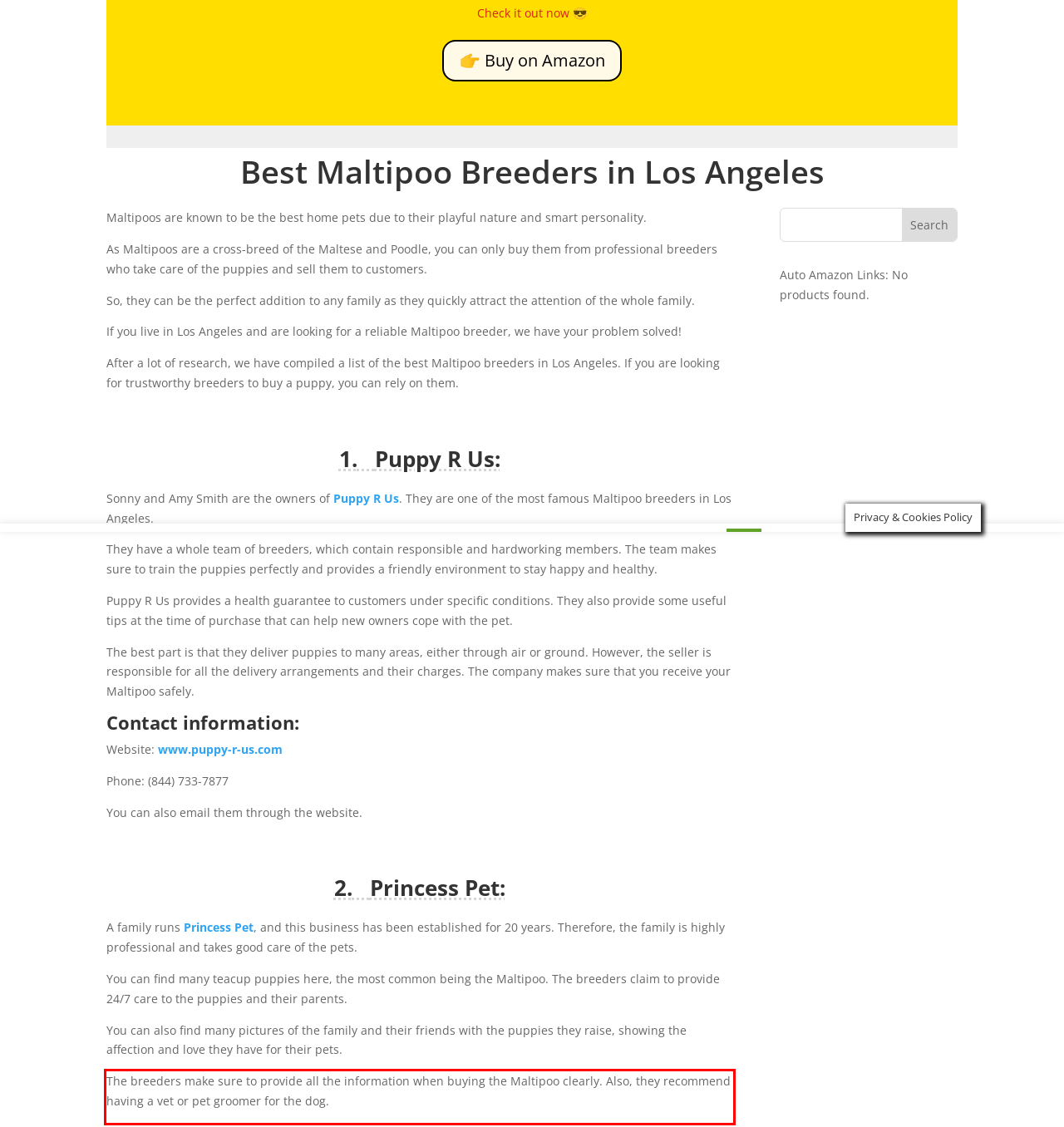Within the screenshot of the webpage, there is a red rectangle. Please recognize and generate the text content inside this red bounding box.

The breeders make sure to provide all the information when buying the Maltipoo clearly. Also, they recommend having a vet or pet groomer for the dog.